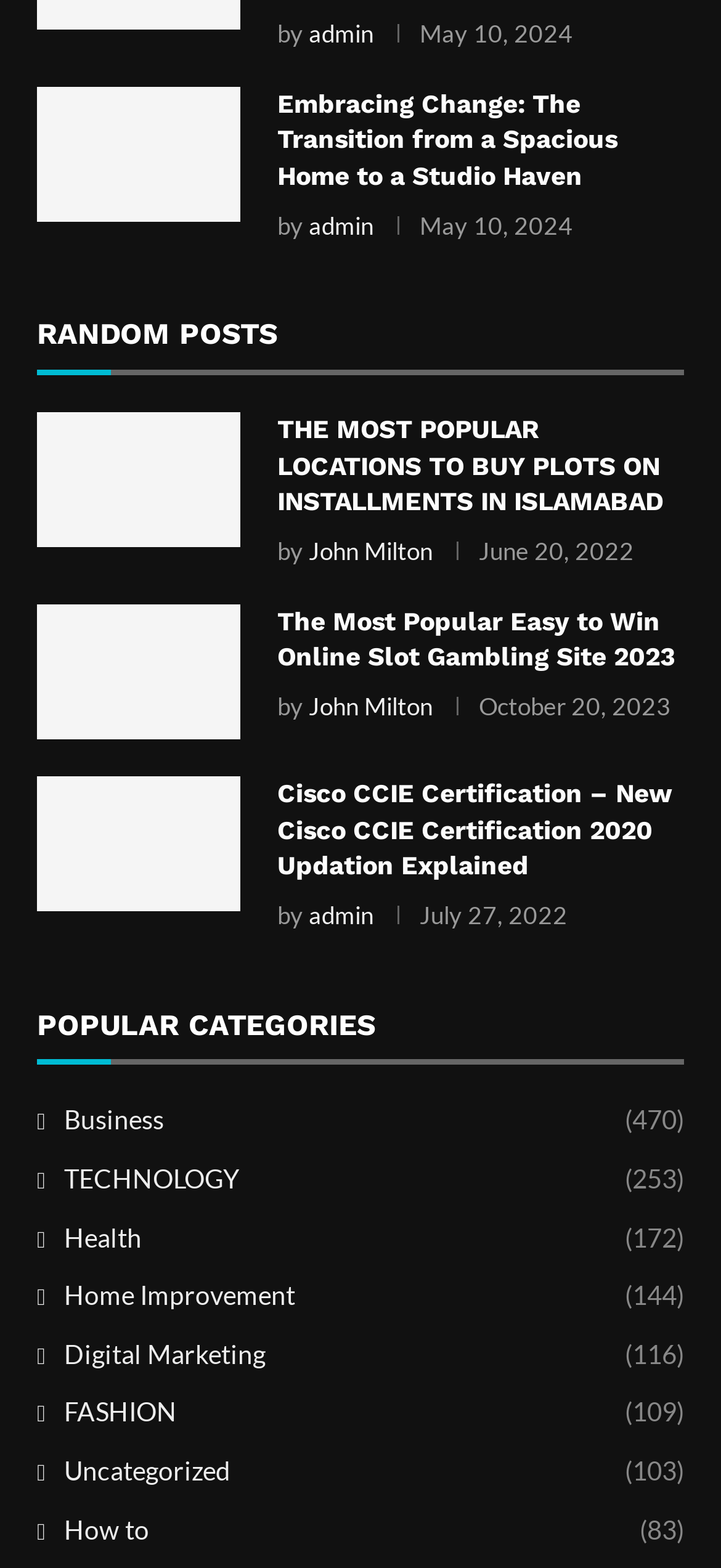From the element description admin, predict the bounding box coordinates of the UI element. The coordinates must be specified in the format (top-left x, top-left y, bottom-right x, bottom-right y) and should be within the 0 to 1 range.

[0.428, 0.012, 0.518, 0.03]